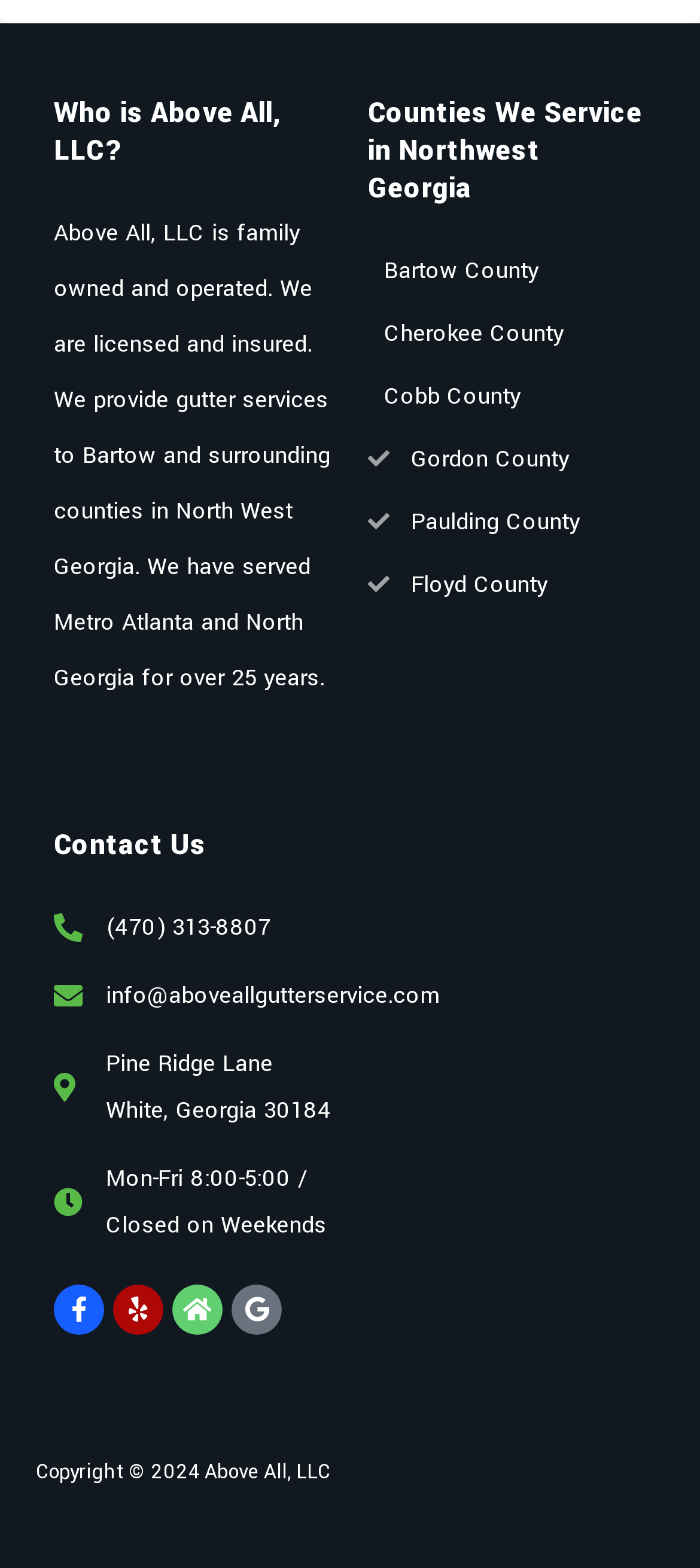Bounding box coordinates are specified in the format (top-left x, top-left y, bottom-right x, bottom-right y). All values are floating point numbers bounded between 0 and 1. Please provide the bounding box coordinate of the region this sentence describes: Bartow County

[0.526, 0.156, 0.923, 0.19]